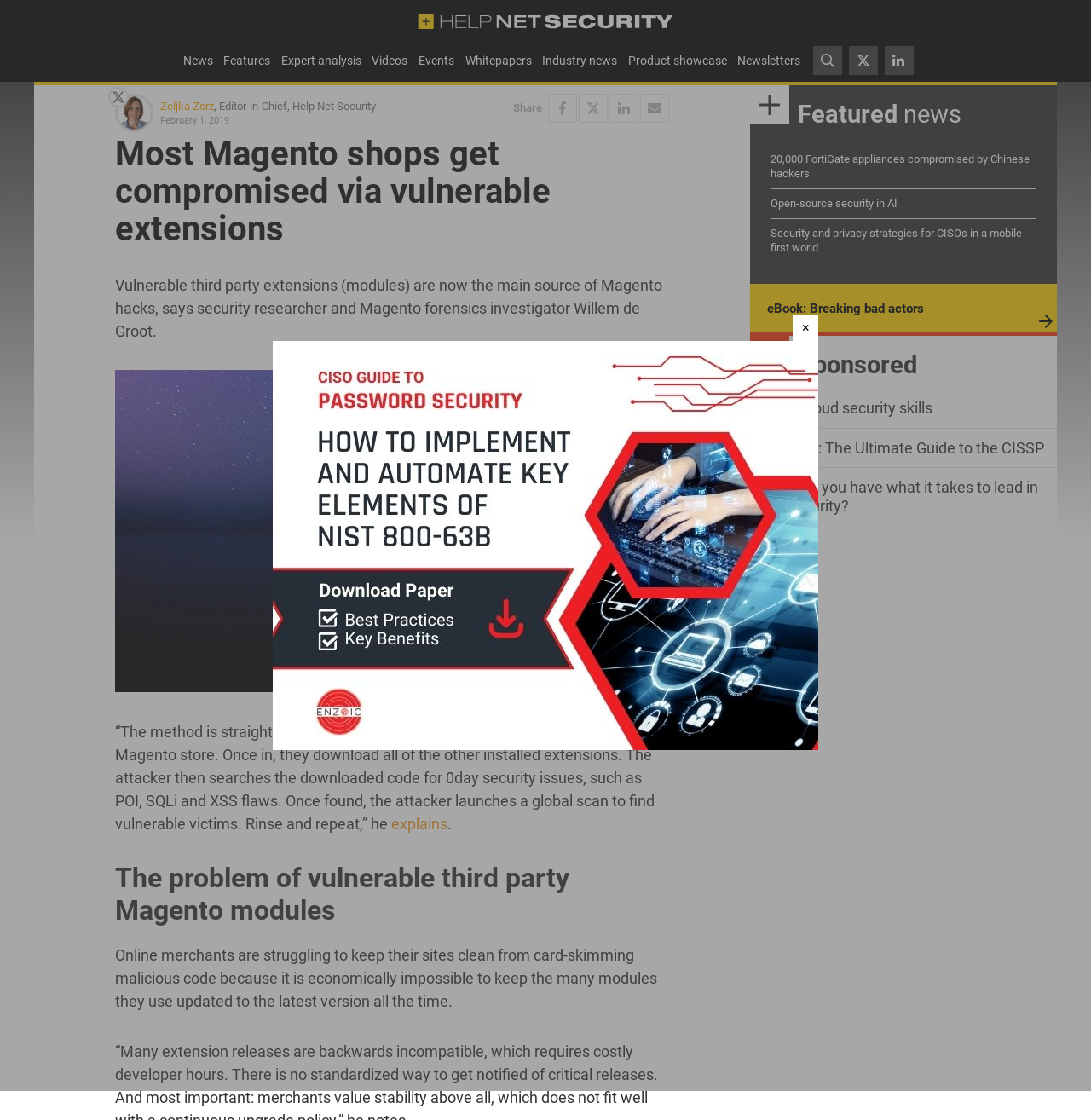Find the bounding box of the UI element described as: "Whitepapers". The bounding box coordinates should be given as four float values between 0 and 1, i.e., [left, top, right, bottom].

[0.421, 0.043, 0.492, 0.065]